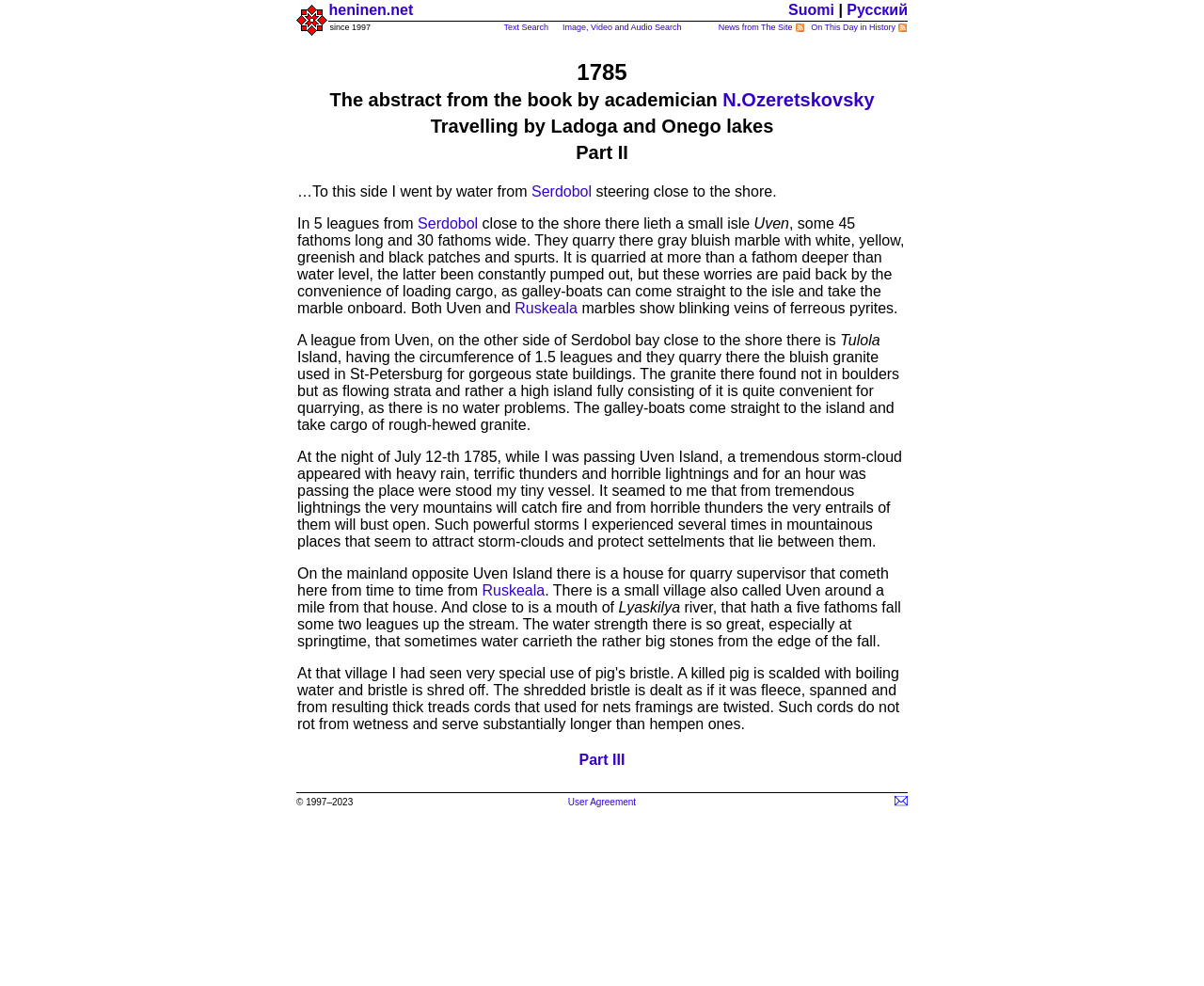Determine the bounding box coordinates of the section I need to click to execute the following instruction: "visit the User Agreement page". Provide the coordinates as four float numbers between 0 and 1, i.e., [left, top, right, bottom].

[0.472, 0.808, 0.528, 0.819]